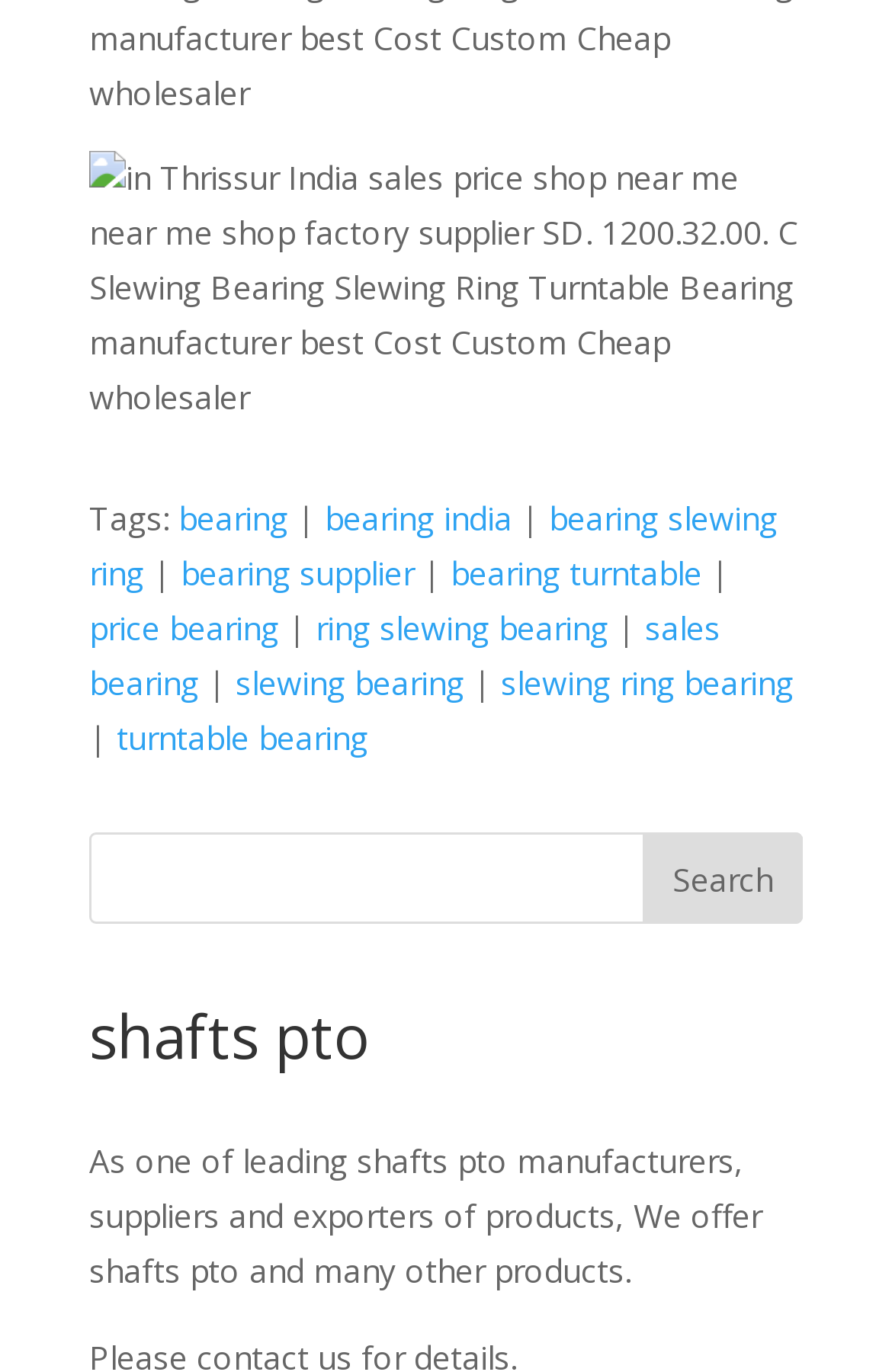What is the price of the product?
Respond to the question with a single word or phrase according to the image.

1200.32.00